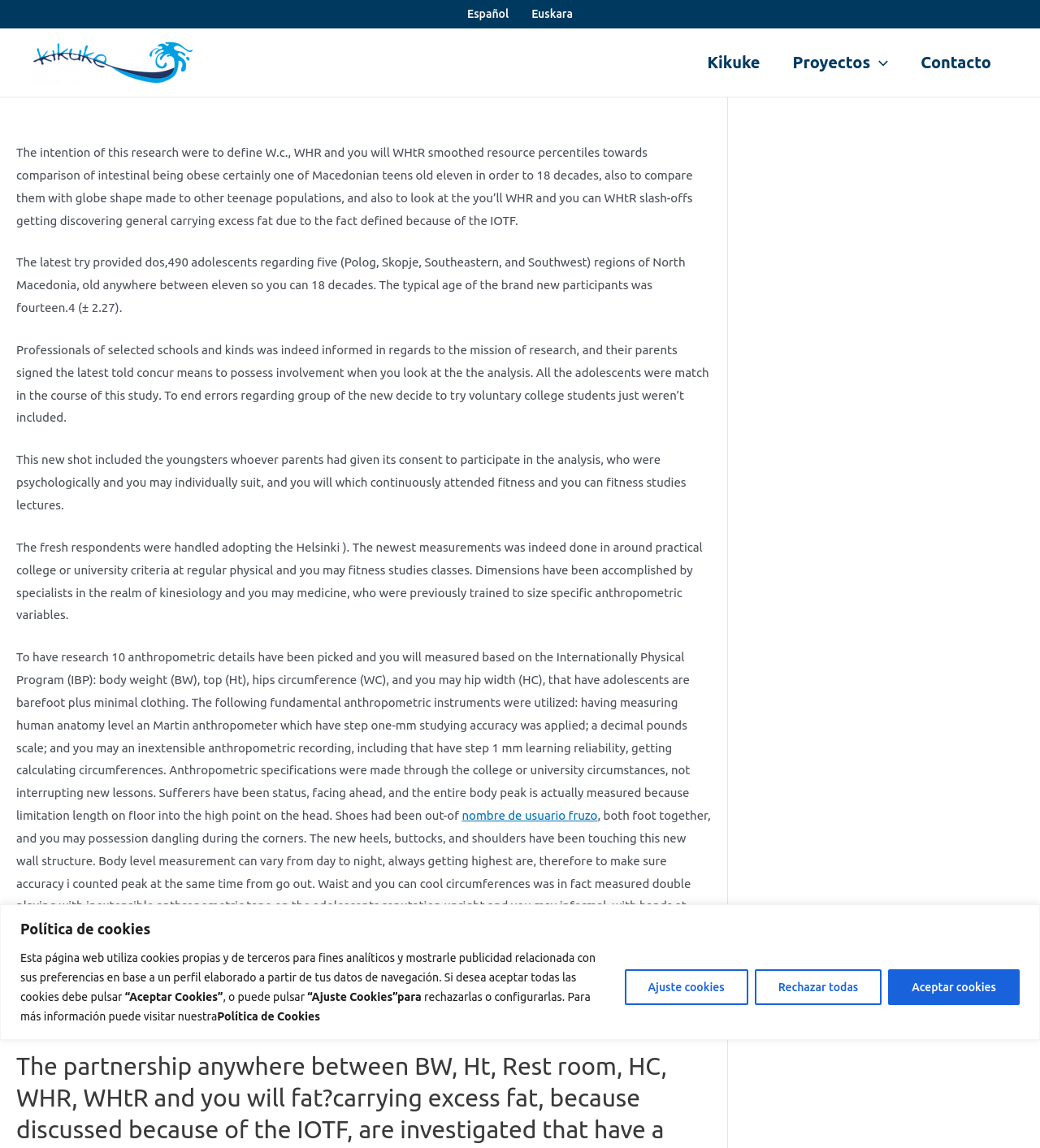Find the bounding box coordinates of the element I should click to carry out the following instruction: "Visit the 'Our Blog' page".

None